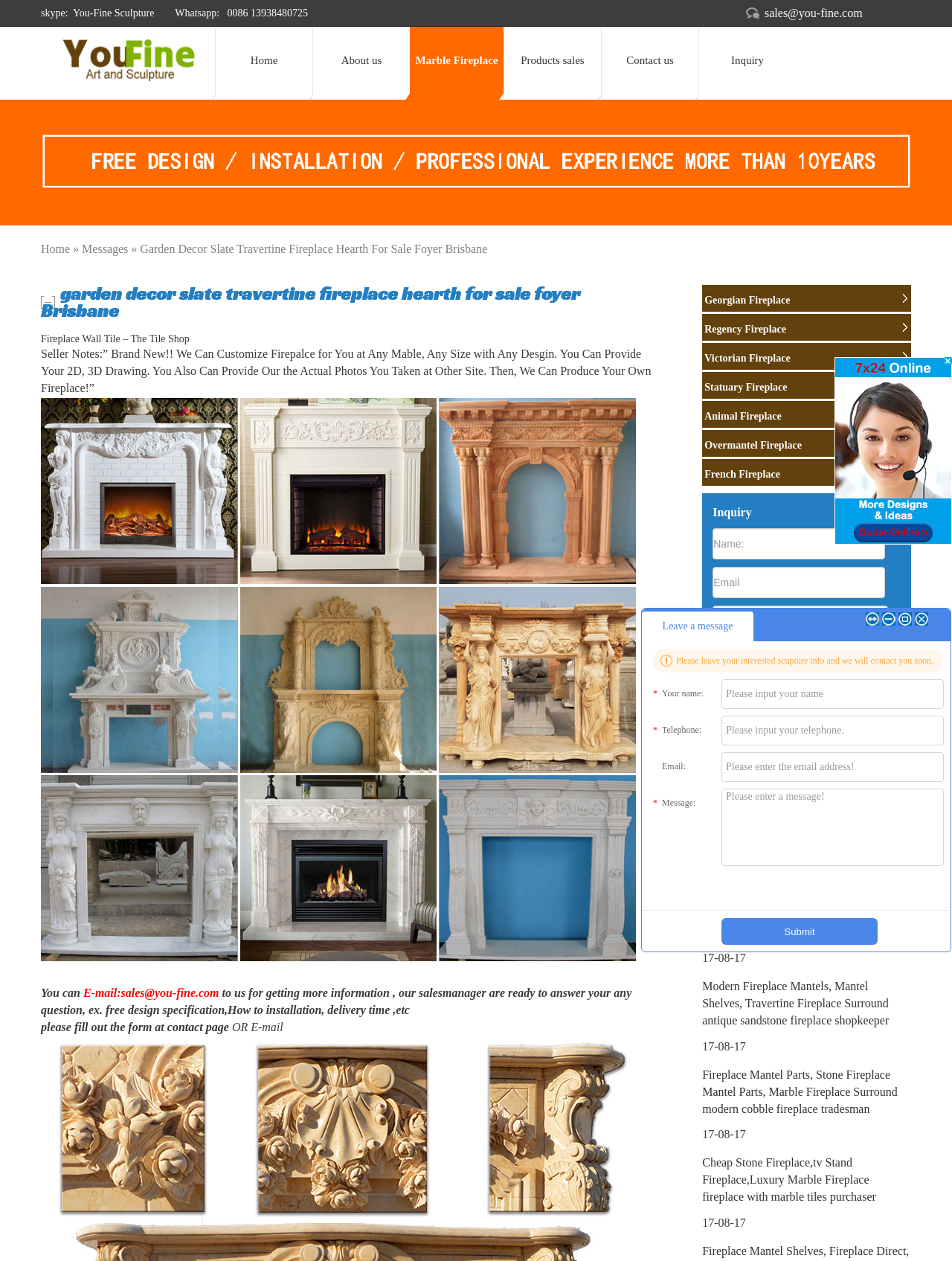Observe the image and answer the following question in detail: What types of fireplaces are available?

I found the types of fireplaces by looking at the list of links on the right side of the webpage, which includes Georgian Fireplace, Regency Fireplace, Victorian Fireplace, Statuary Fireplace, Animal Fireplace, Overmantel Fireplace, and French Fireplace.